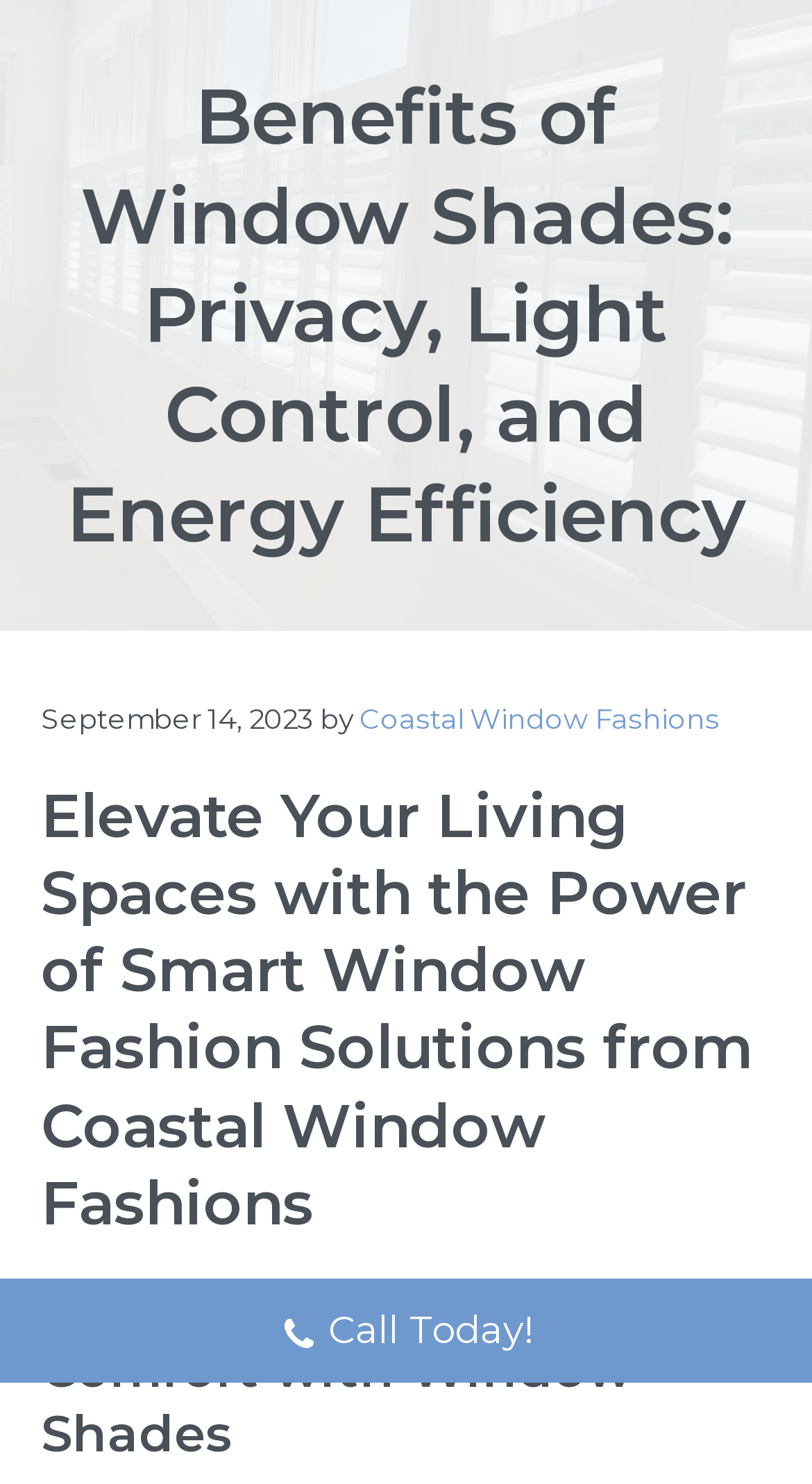Find the bounding box of the element with the following description: "Coastal Window Fashions". The coordinates must be four float numbers between 0 and 1, formatted as [left, top, right, bottom].

[0.442, 0.473, 0.886, 0.495]